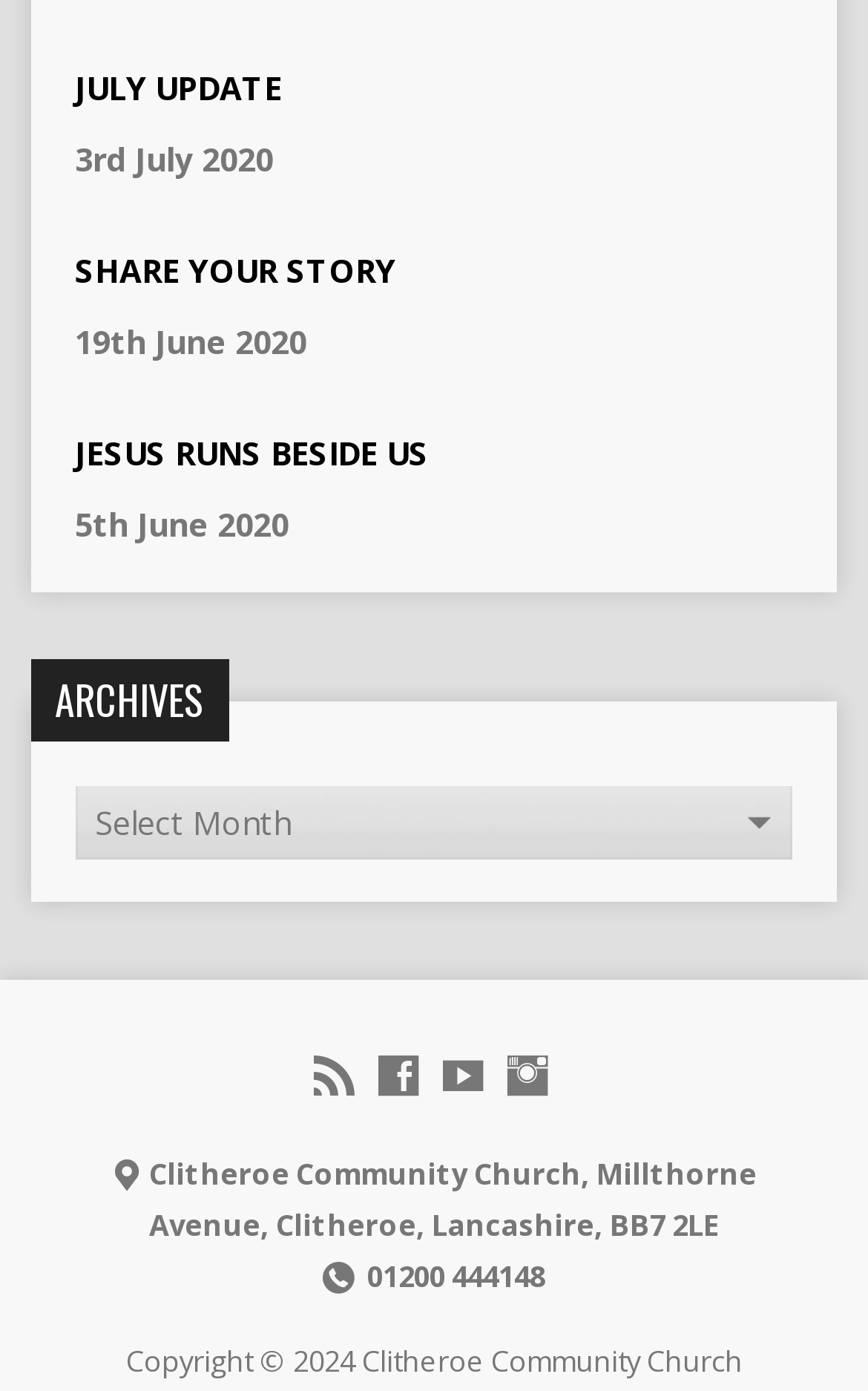Identify the bounding box coordinates for the element that needs to be clicked to fulfill this instruction: "Click on JULY UPDATE". Provide the coordinates in the format of four float numbers between 0 and 1: [left, top, right, bottom].

[0.086, 0.048, 0.325, 0.078]